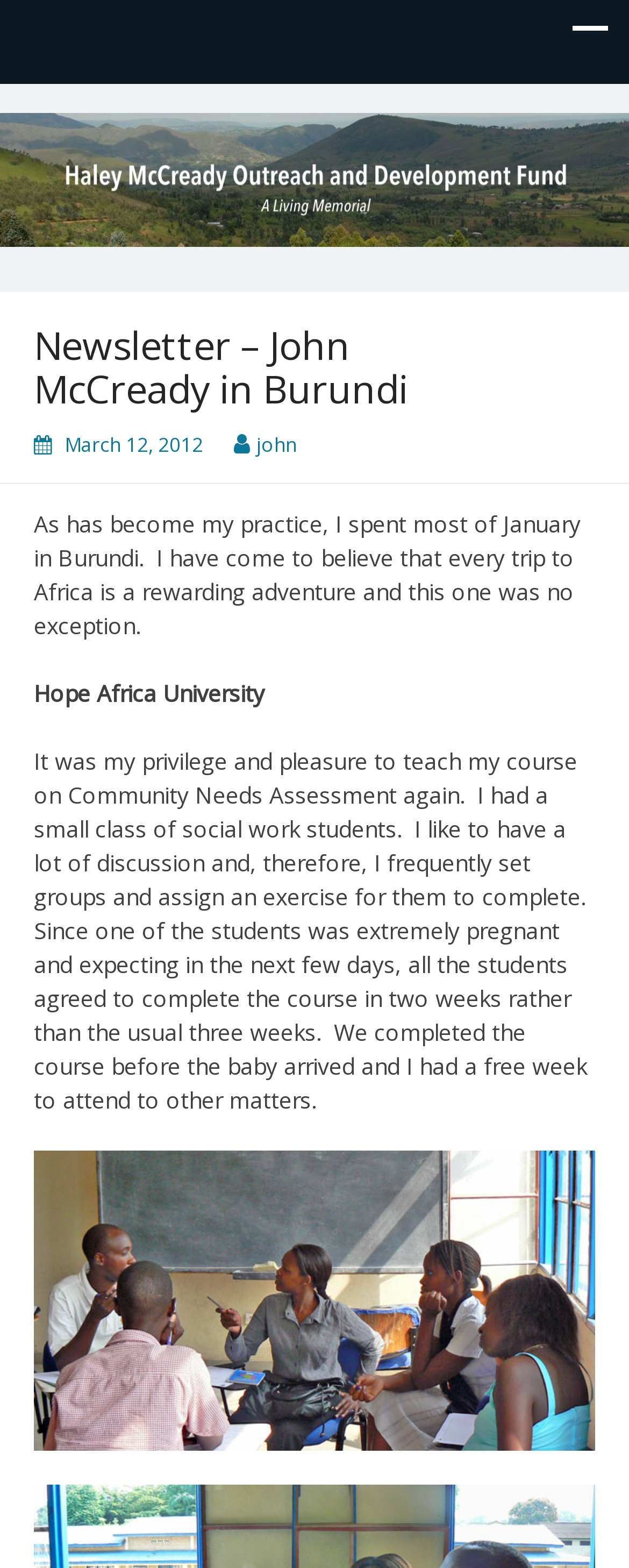Where did John McCready spend most of January?
Please provide a comprehensive answer based on the visual information in the image.

According to the text, John McCready spent most of January in Burundi, as stated in the sentence 'As has become my practice, I spent most of January in Burundi.'